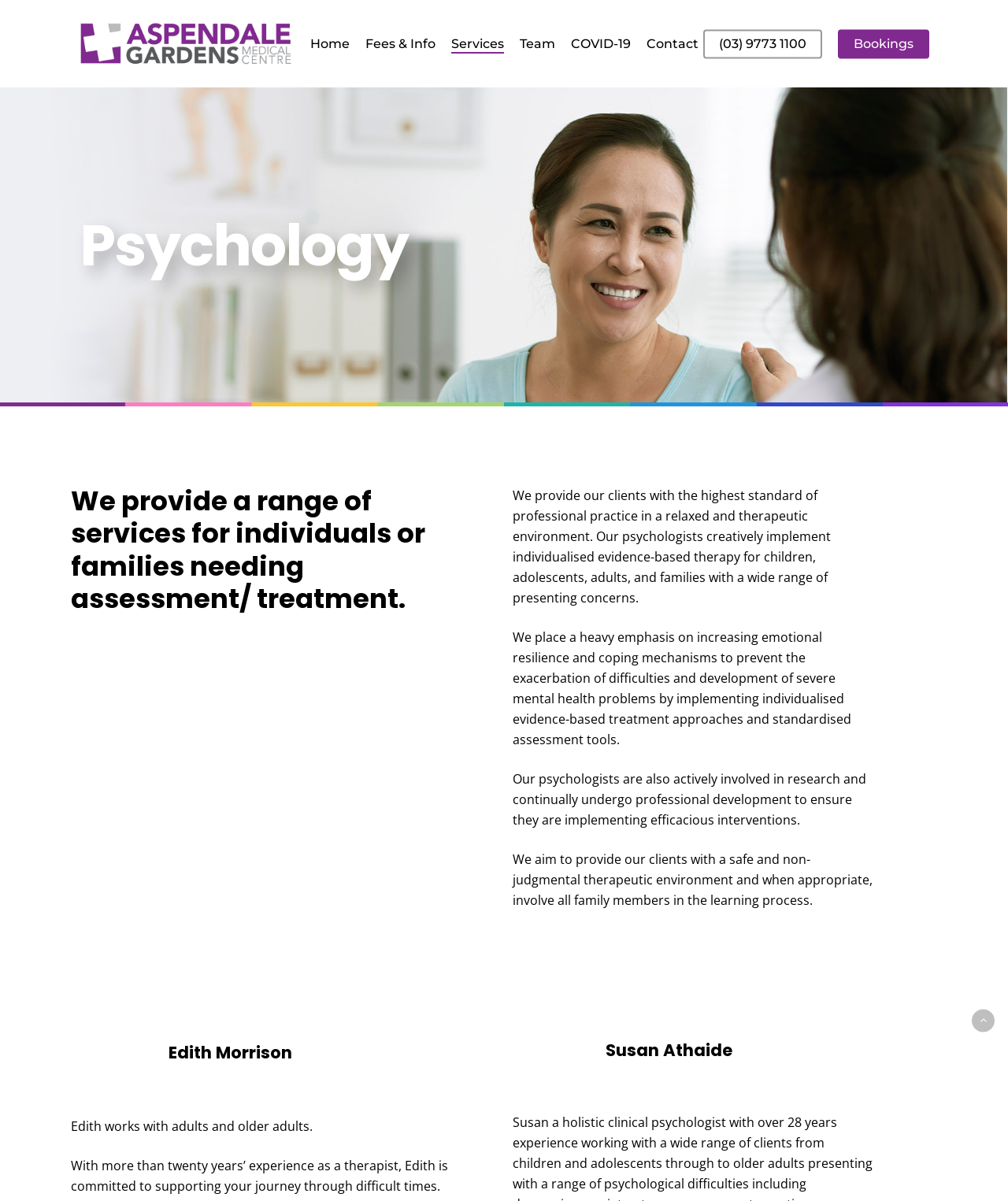Please identify the bounding box coordinates of the element's region that should be clicked to execute the following instruction: "Contact us via email". The bounding box coordinates must be four float numbers between 0 and 1, i.e., [left, top, right, bottom].

None